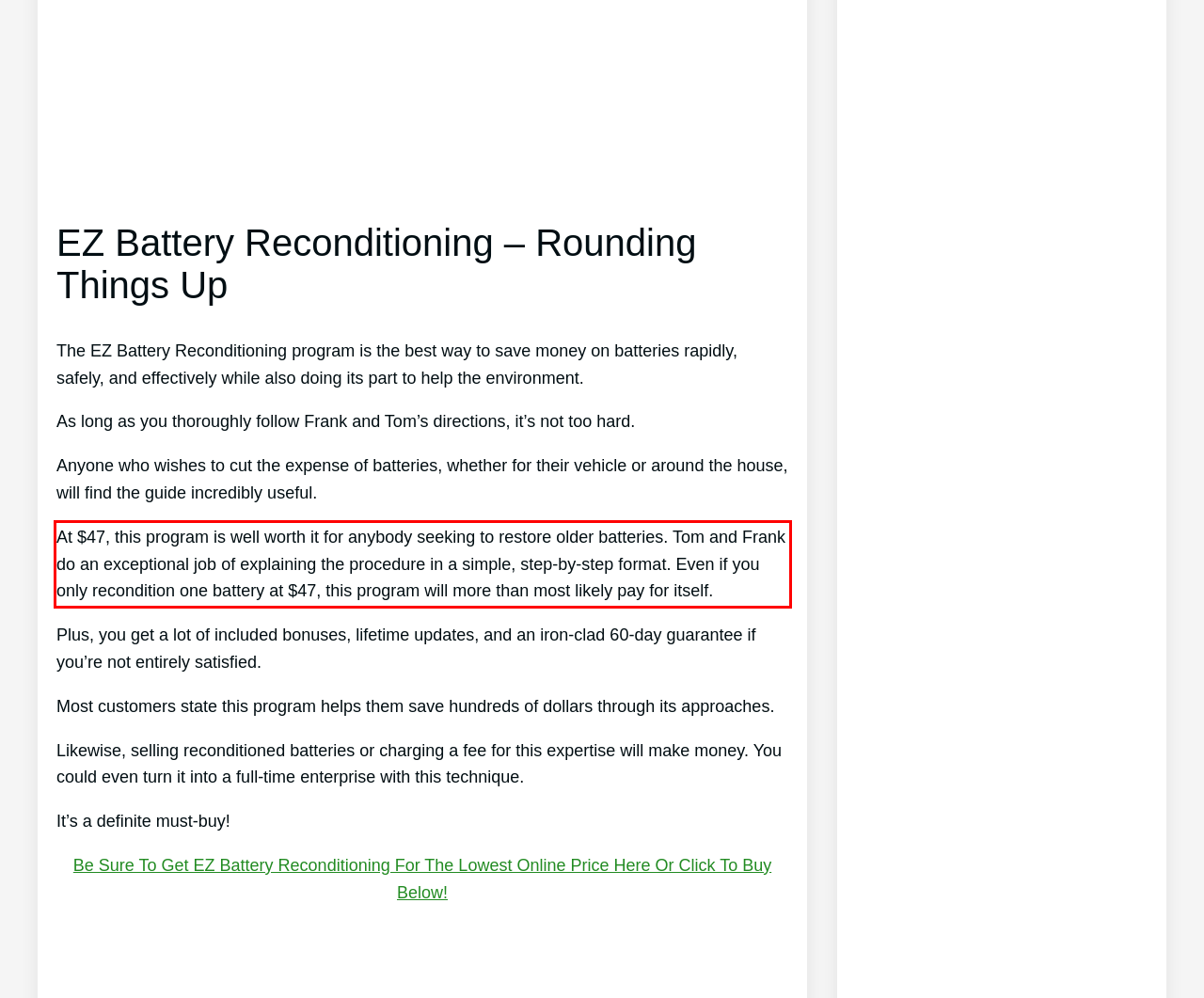Examine the webpage screenshot and use OCR to recognize and output the text within the red bounding box.

At $47, this program is well worth it for anybody seeking to restore older batteries. Tom and Frank do an exceptional job of explaining the procedure in a simple, step-by-step format. Even if you only recondition one battery at $47, this program will more than most likely pay for itself.